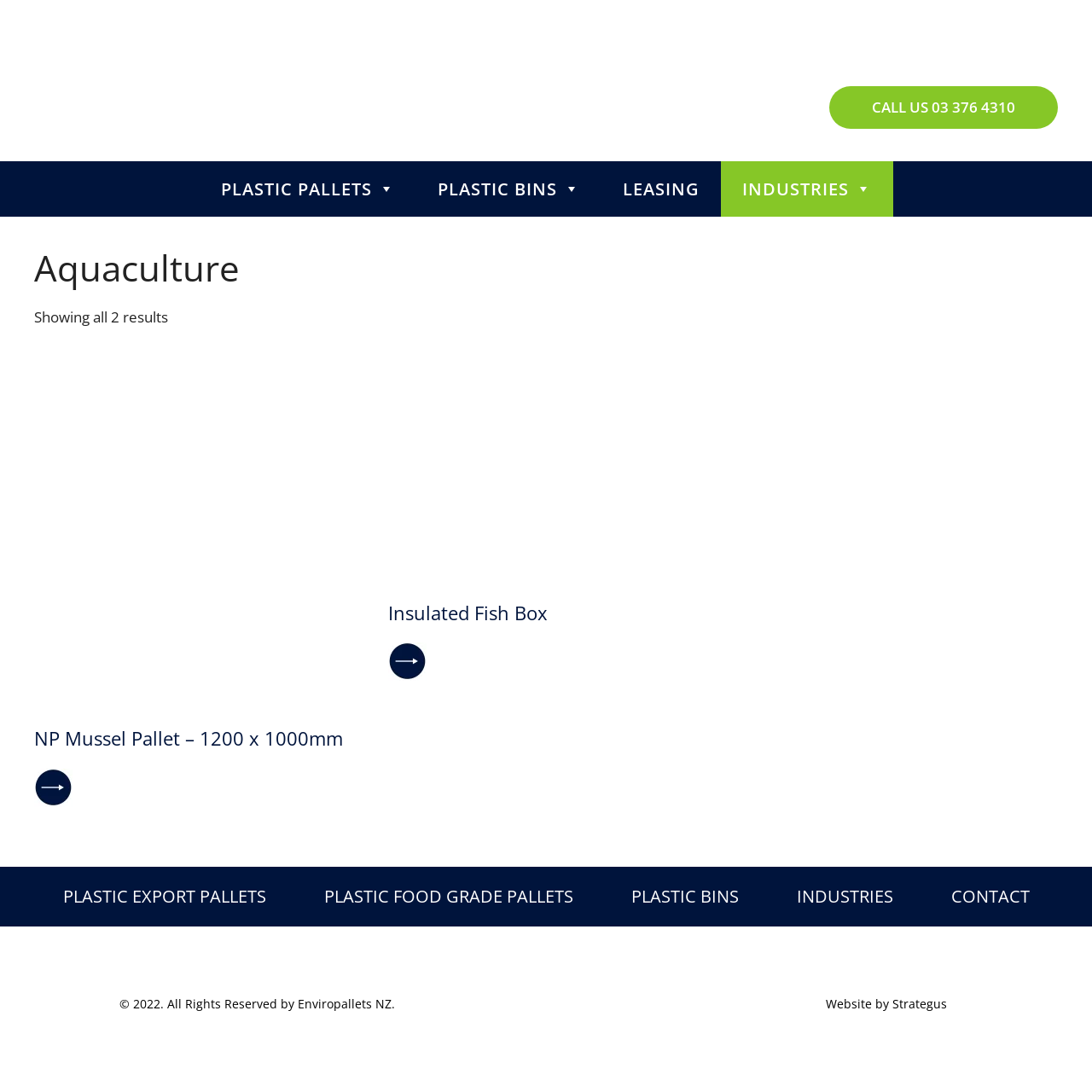Can you provide the bounding box coordinates for the element that should be clicked to implement the instruction: "View PLASTIC PALLETS"?

[0.182, 0.148, 0.381, 0.198]